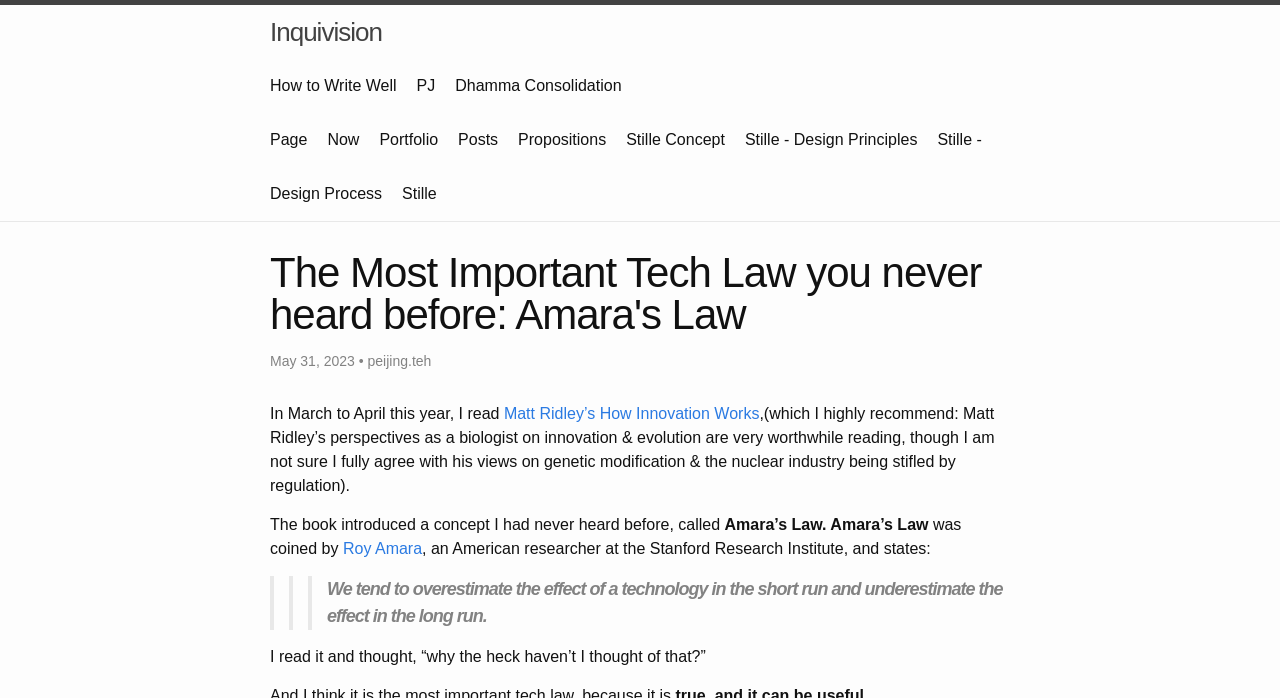Find the bounding box coordinates of the area that needs to be clicked in order to achieve the following instruction: "Read the article about Amara's Law". The coordinates should be specified as four float numbers between 0 and 1, i.e., [left, top, right, bottom].

[0.211, 0.361, 0.789, 0.481]